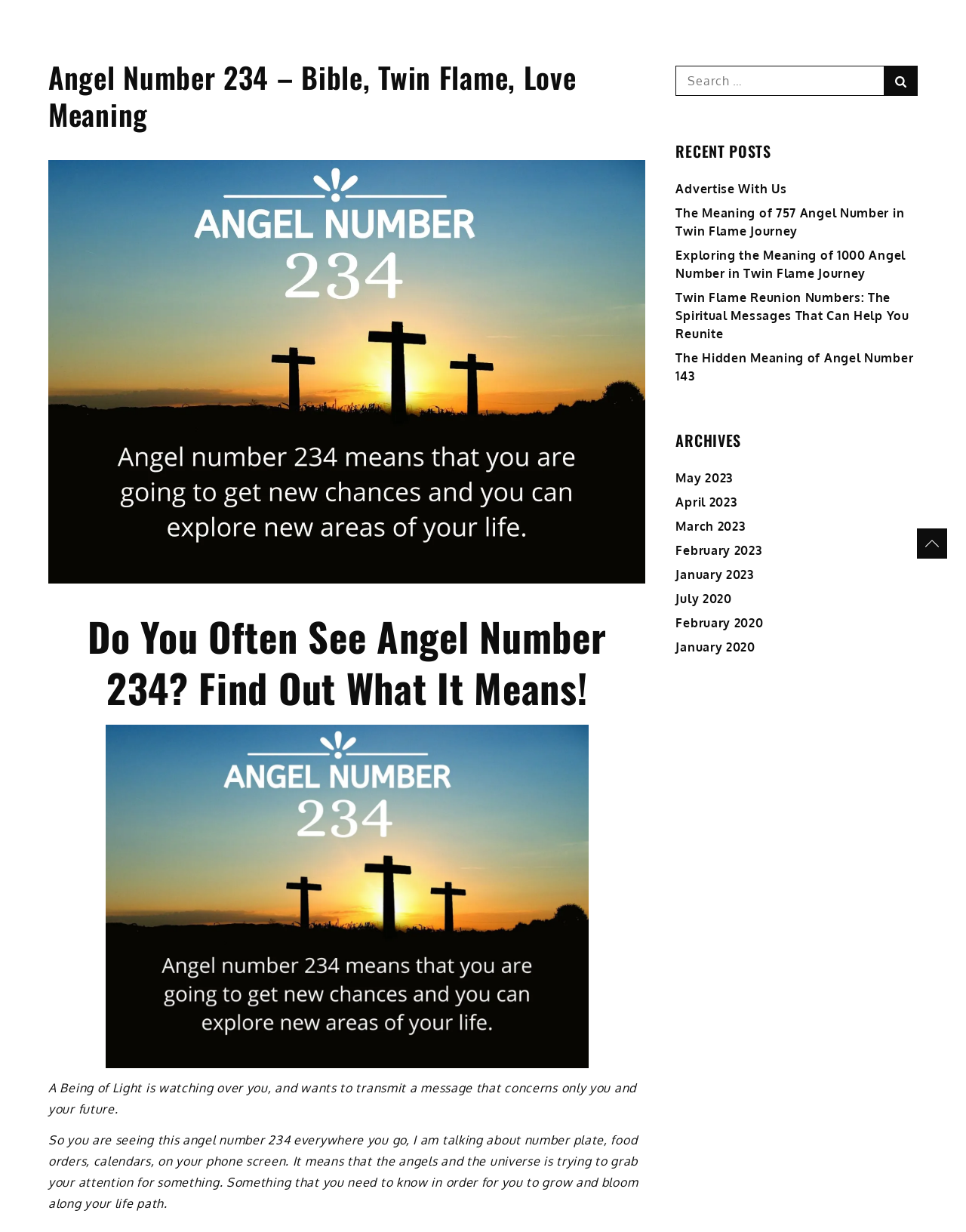Given the element description "Advertise With Us" in the screenshot, predict the bounding box coordinates of that UI element.

[0.7, 0.147, 0.814, 0.159]